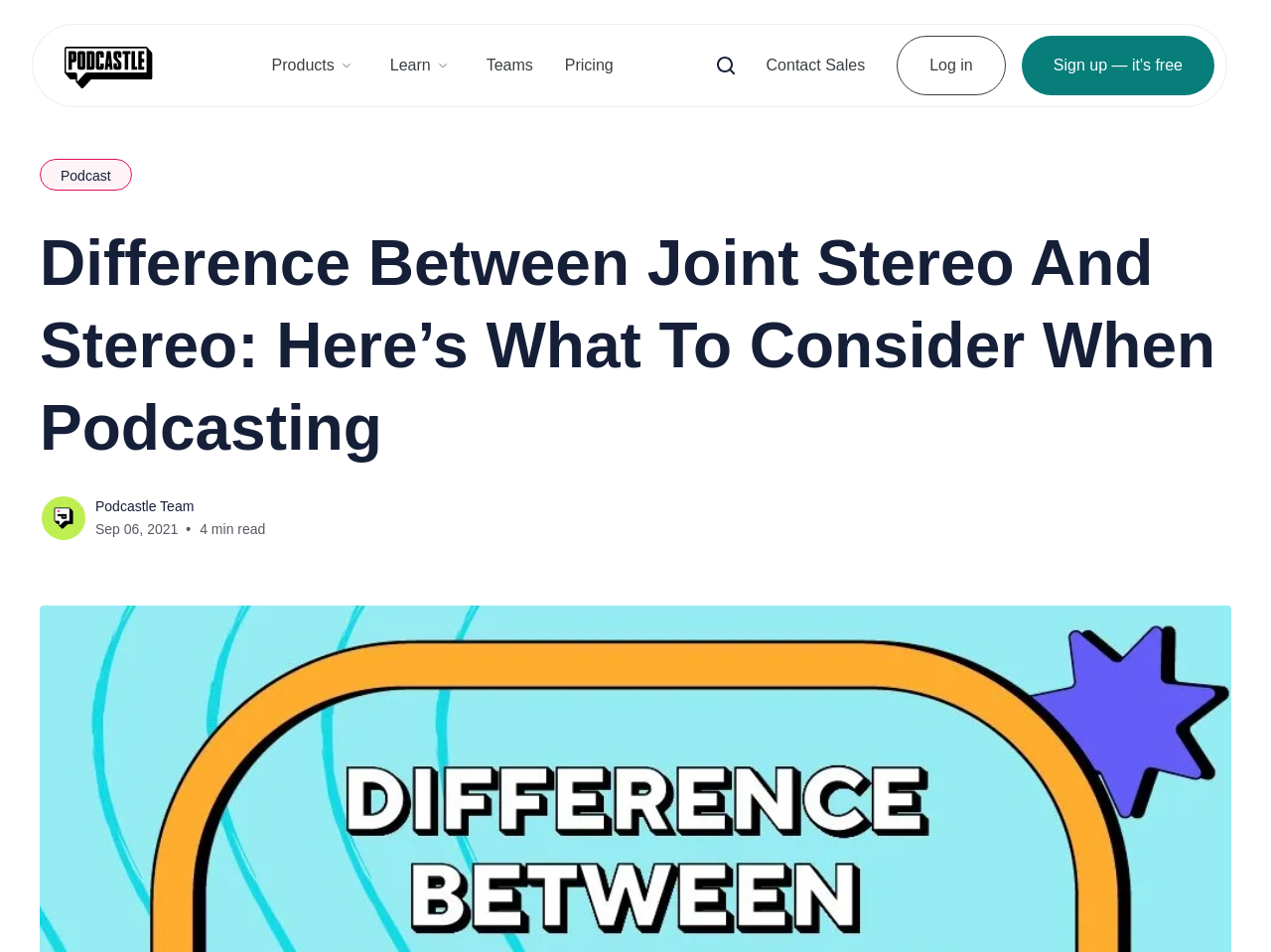Can you find the bounding box coordinates for the element that needs to be clicked to execute this instruction: "Click the Contact Sales link"? The coordinates should be given as four float numbers between 0 and 1, i.e., [left, top, right, bottom].

[0.59, 0.04, 0.693, 0.098]